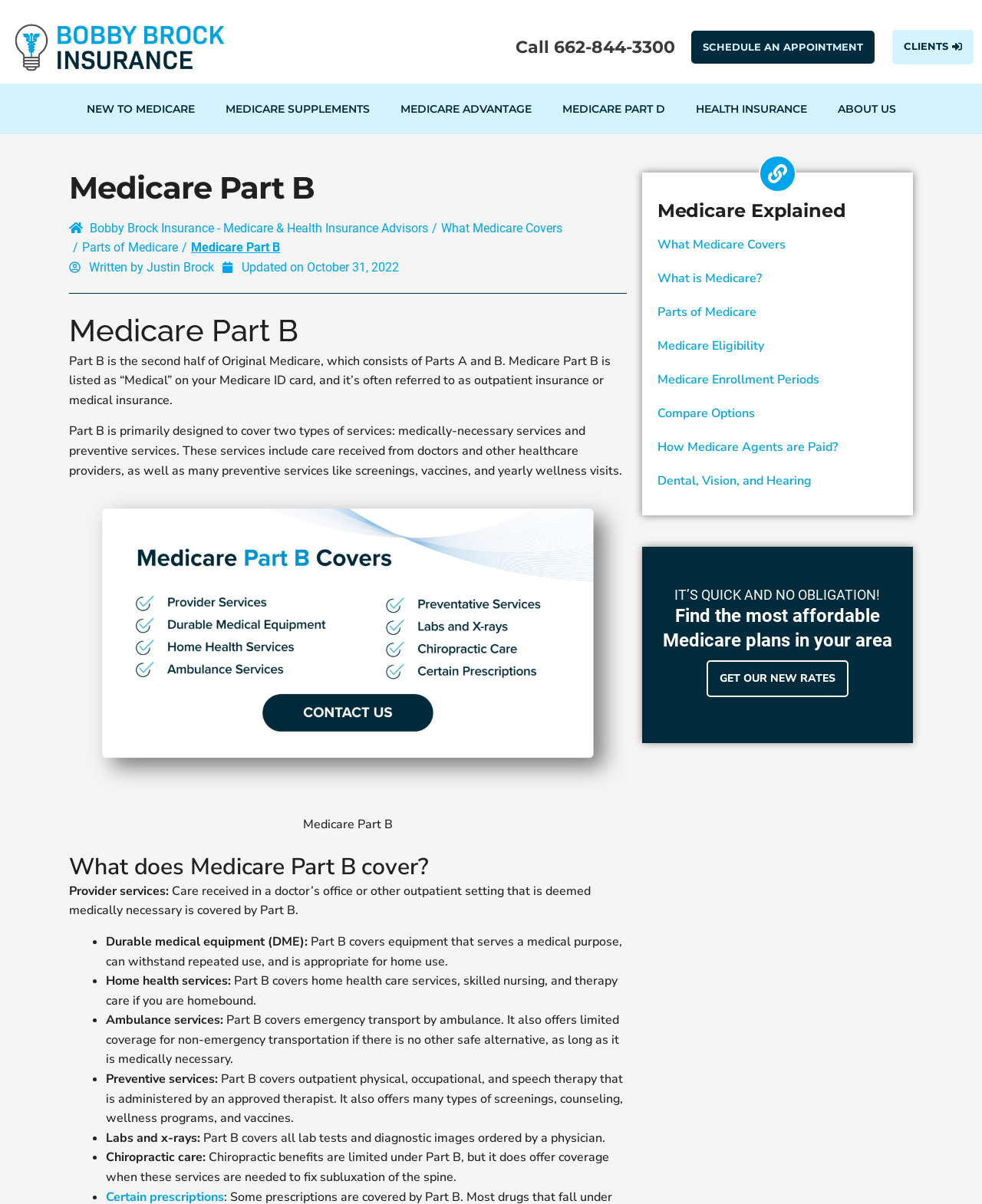Find the bounding box coordinates for the area that should be clicked to accomplish the instruction: "Get the new rates".

[0.719, 0.548, 0.864, 0.579]